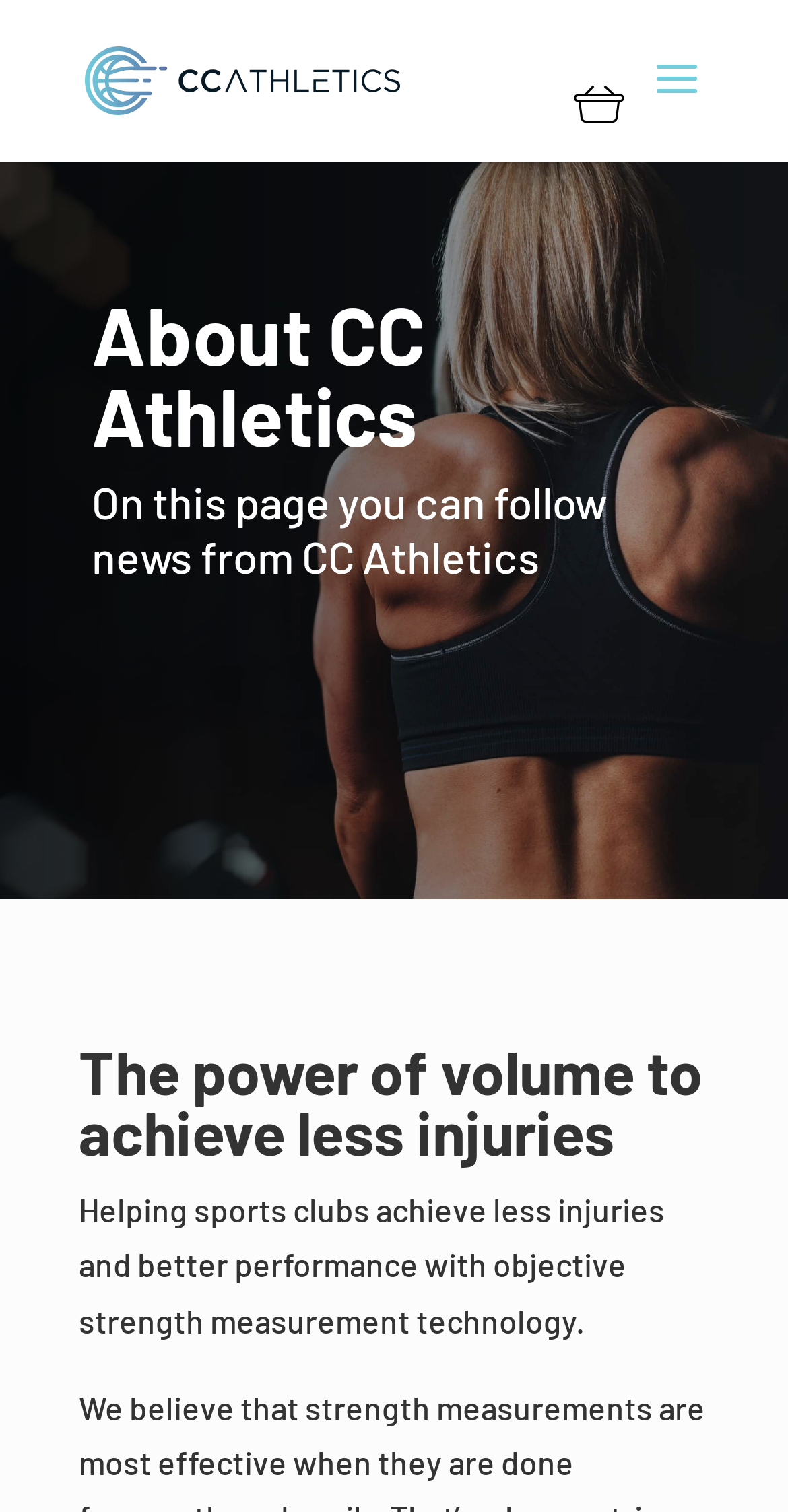Give a one-word or short phrase answer to the question: 
How many main sections are on this webpage?

Two